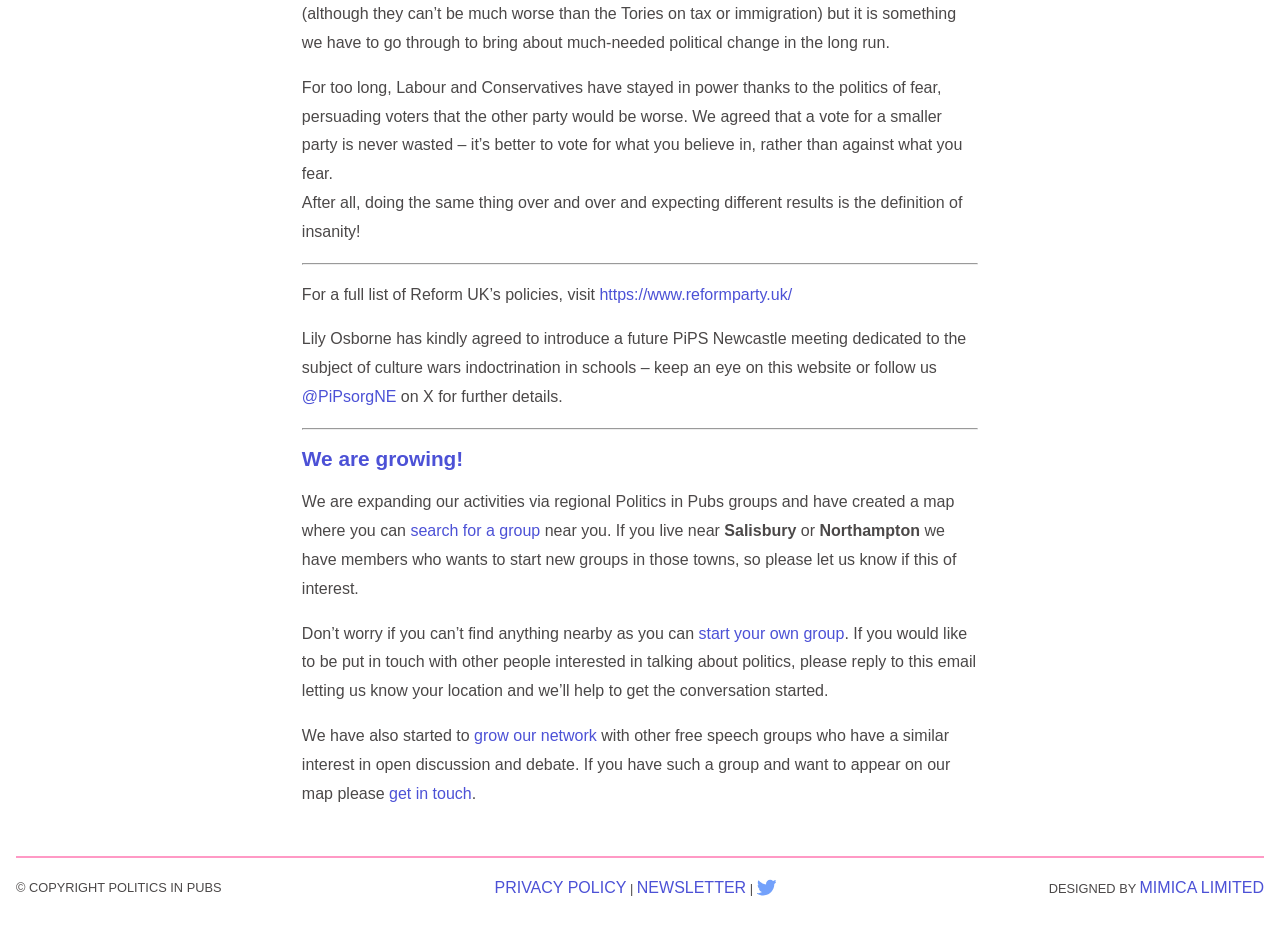Please determine the bounding box coordinates of the clickable area required to carry out the following instruction: "start your own group". The coordinates must be four float numbers between 0 and 1, represented as [left, top, right, bottom].

[0.546, 0.656, 0.66, 0.674]